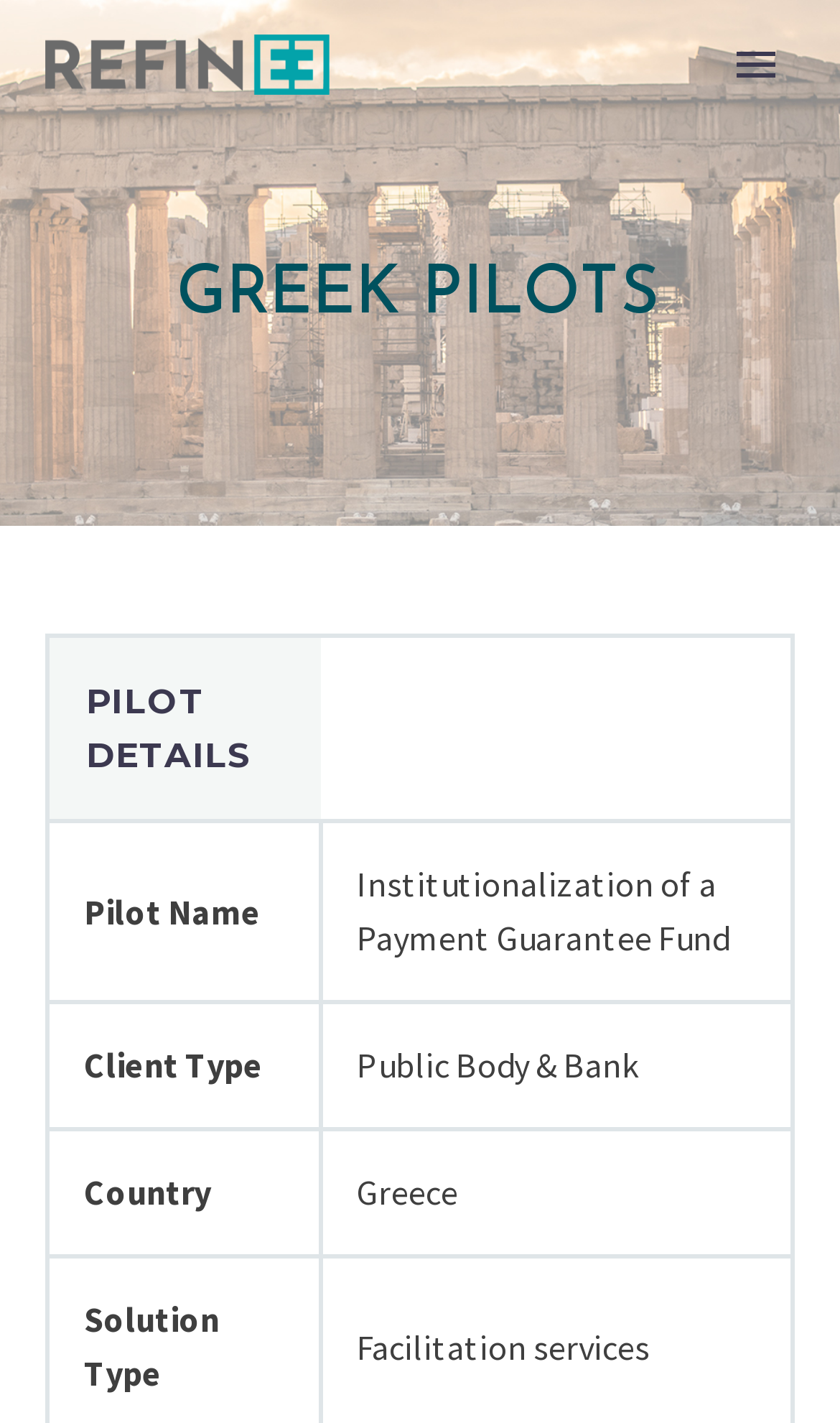How many rows are in the pilot details table?
Based on the visual content, answer with a single word or a brief phrase.

4